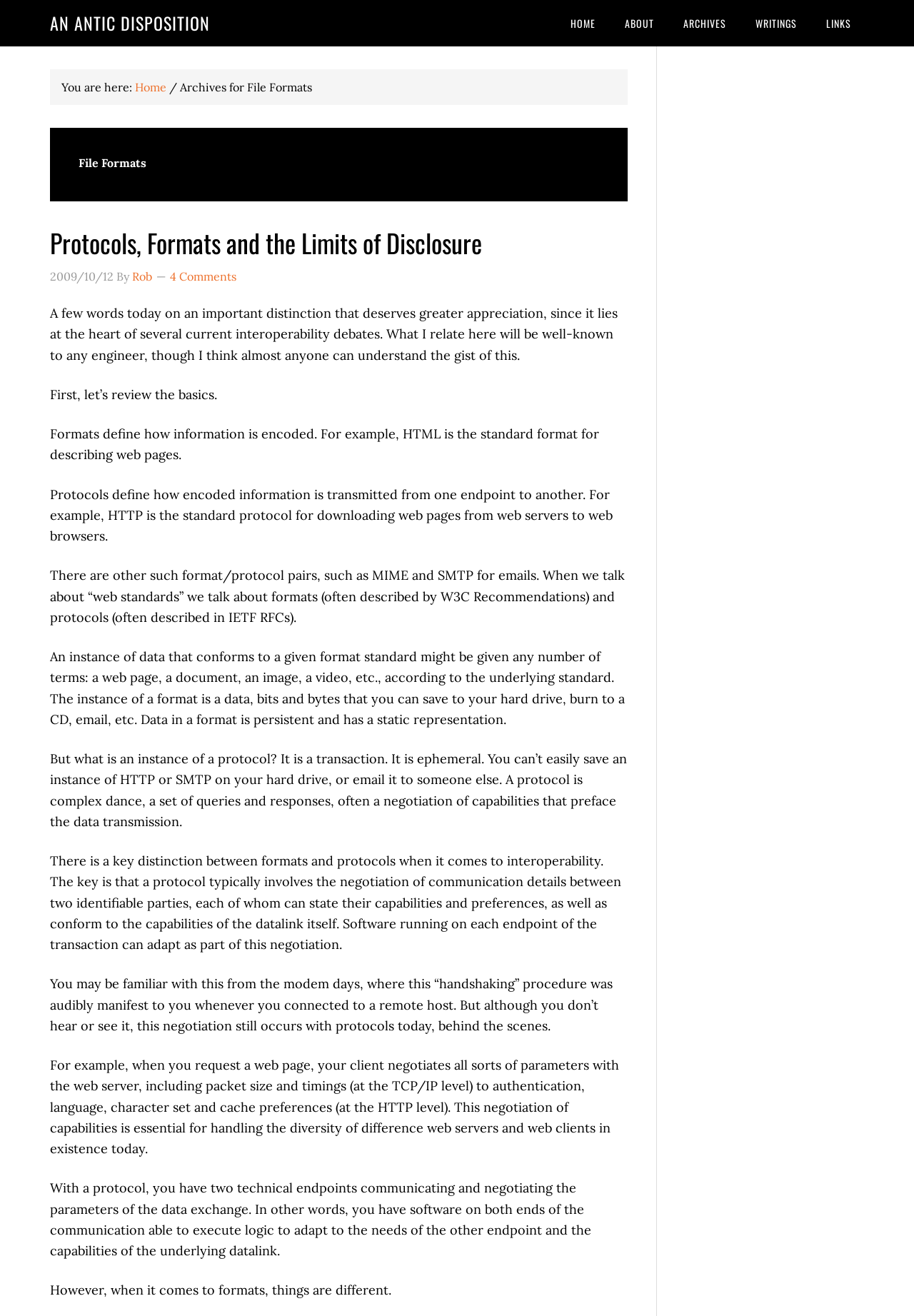Please find the bounding box coordinates in the format (top-left x, top-left y, bottom-right x, bottom-right y) for the given element description. Ensure the coordinates are floating point numbers between 0 and 1. Description: Links

[0.89, 0.0, 0.945, 0.035]